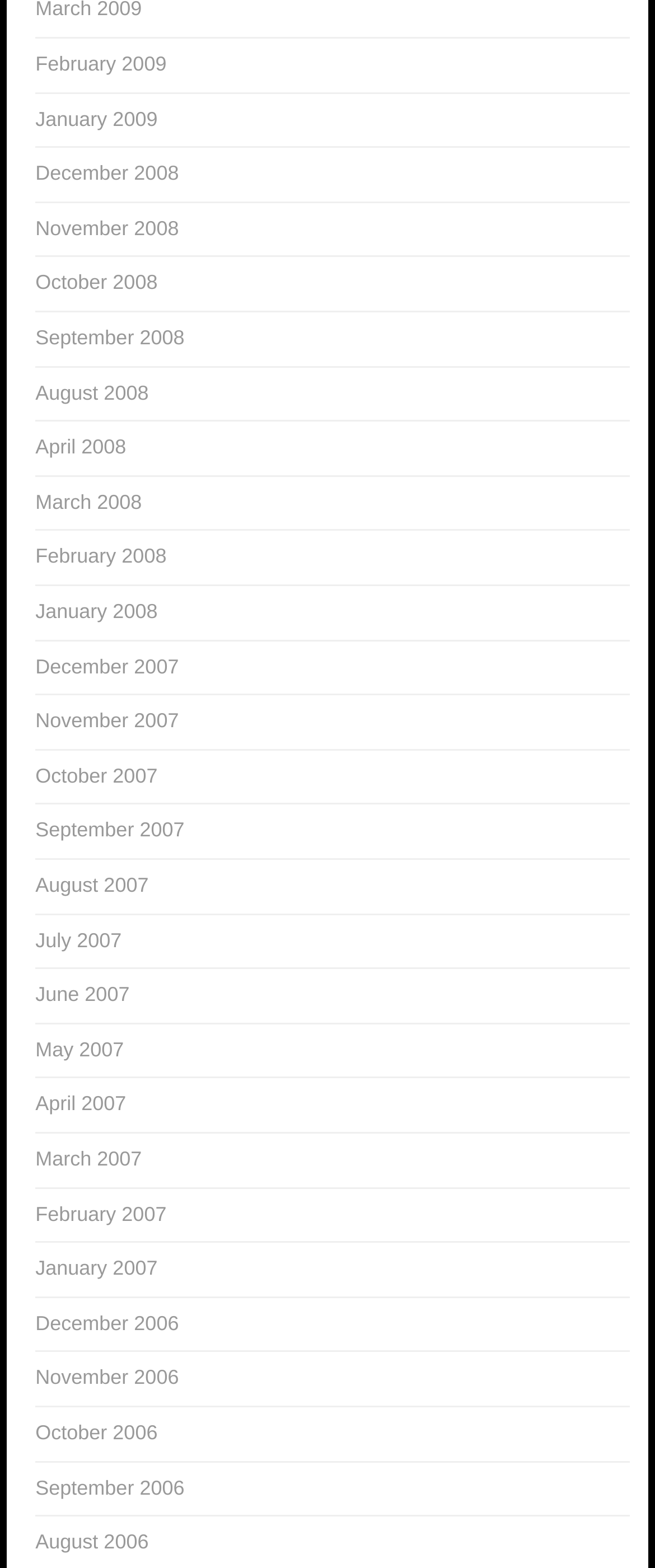Respond to the following query with just one word or a short phrase: 
Are the months listed in chronological order?

No